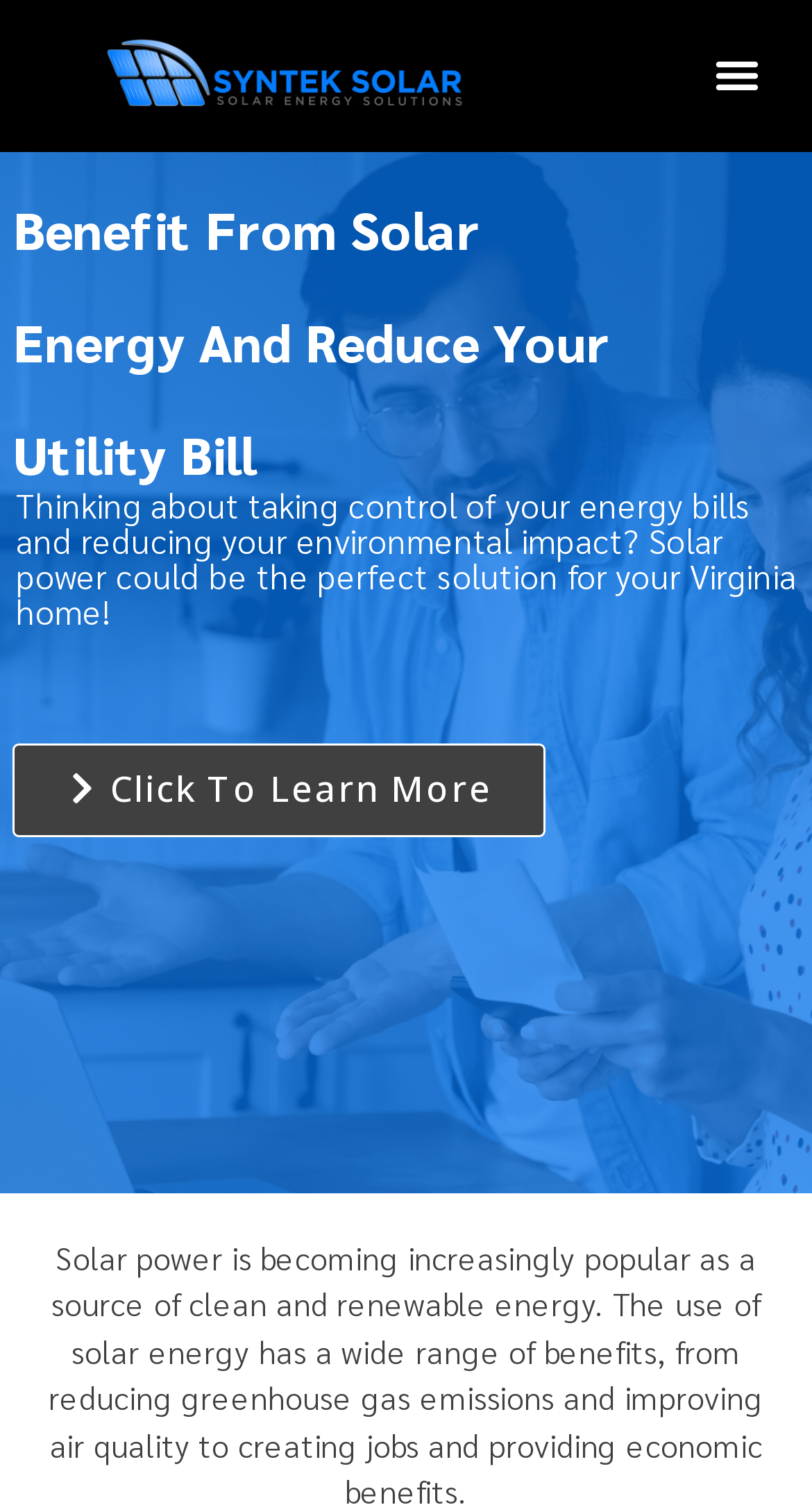Identify the bounding box coordinates for the UI element described by the following text: "alt="Luna and Sage Boutique"". Provide the coordinates as four float numbers between 0 and 1, in the format [left, top, right, bottom].

None